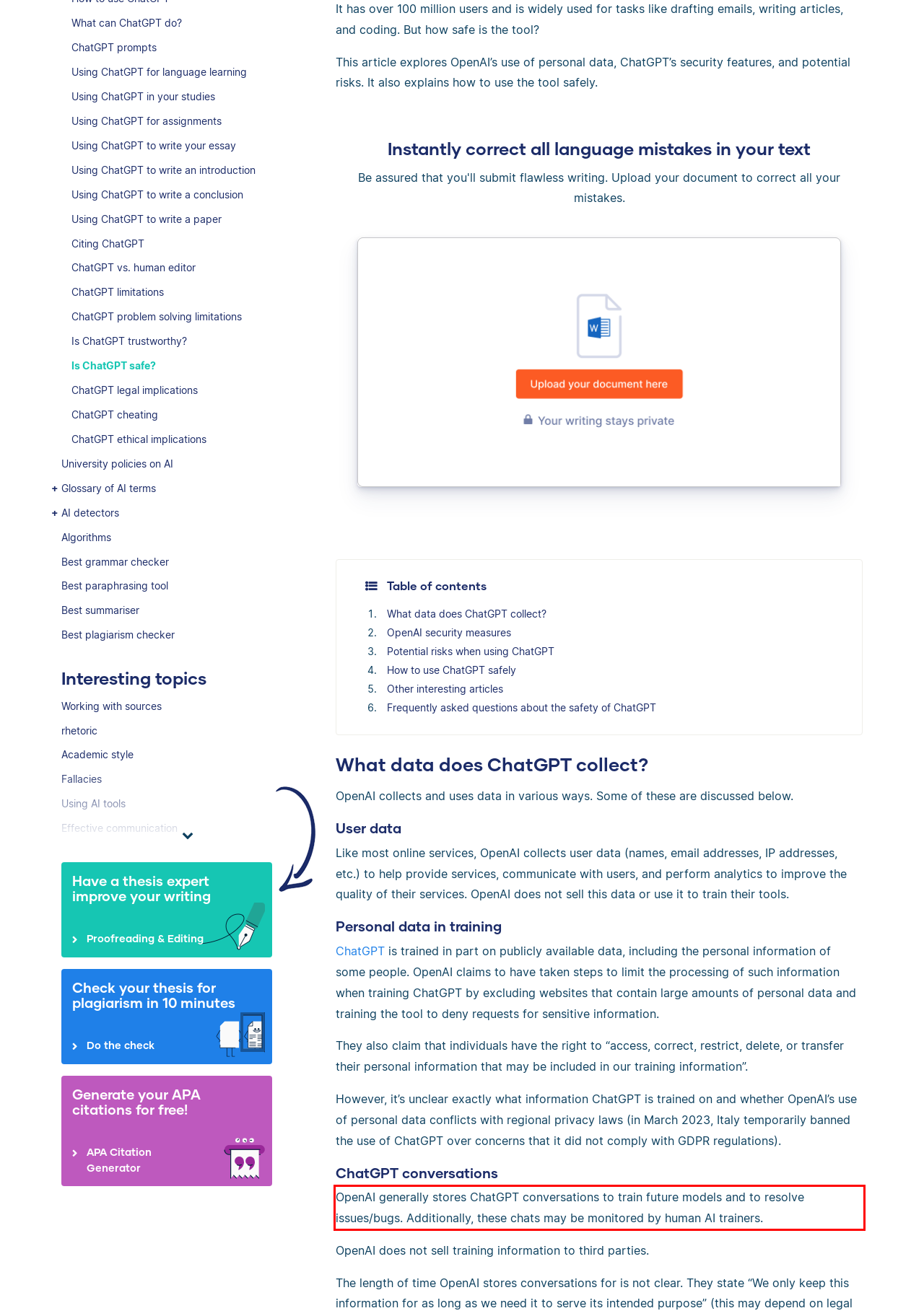Please analyze the provided webpage screenshot and perform OCR to extract the text content from the red rectangle bounding box.

OpenAI generally stores ChatGPT conversations to train future models and to resolve issues/bugs. Additionally, these chats may be monitored by human AI trainers.